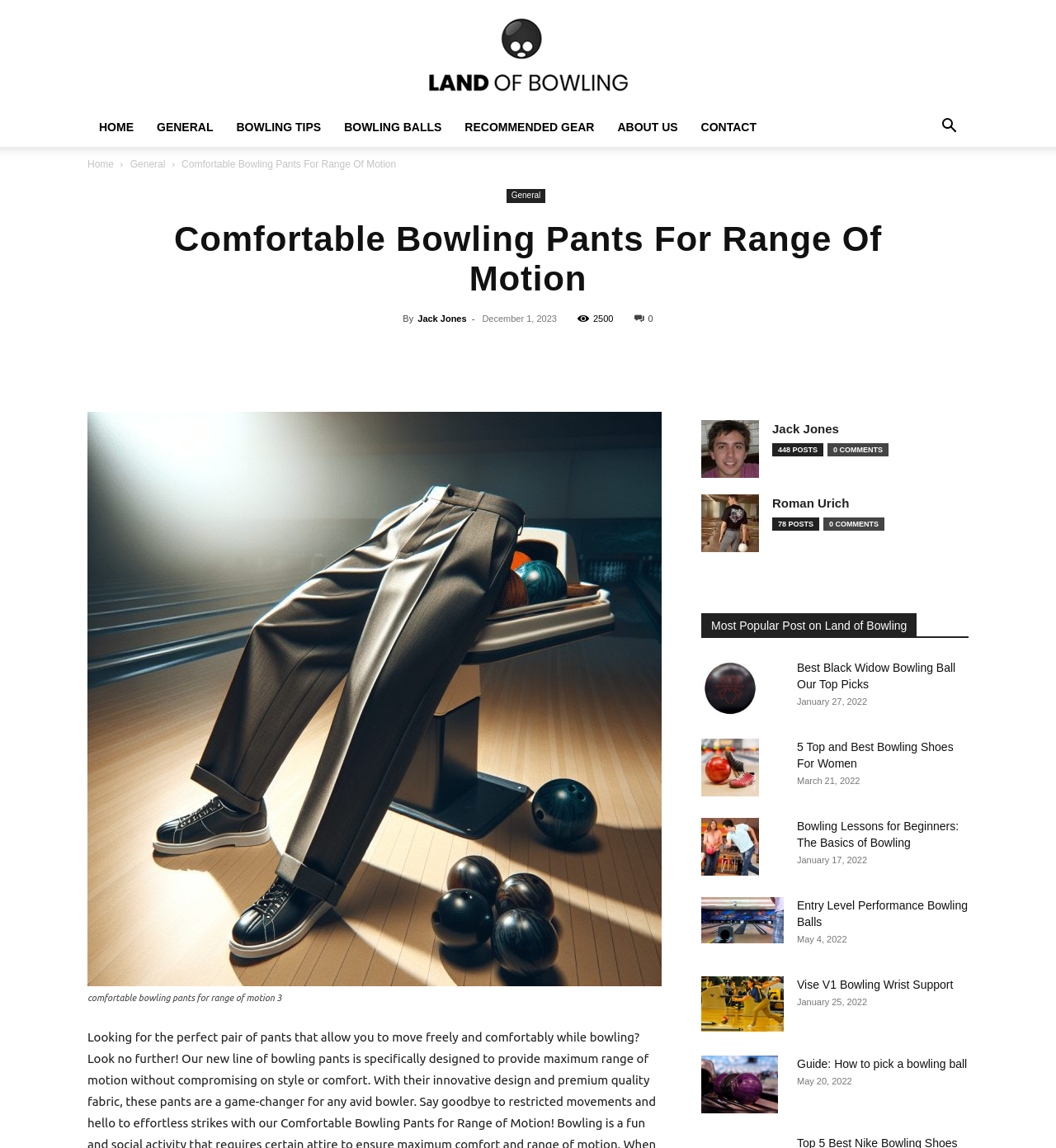Using the information in the image, give a comprehensive answer to the question: 
What is the name of the website?

I determined the answer by looking at the top-left corner of the webpage, where the logo and website name 'Land of Bowling' are displayed.